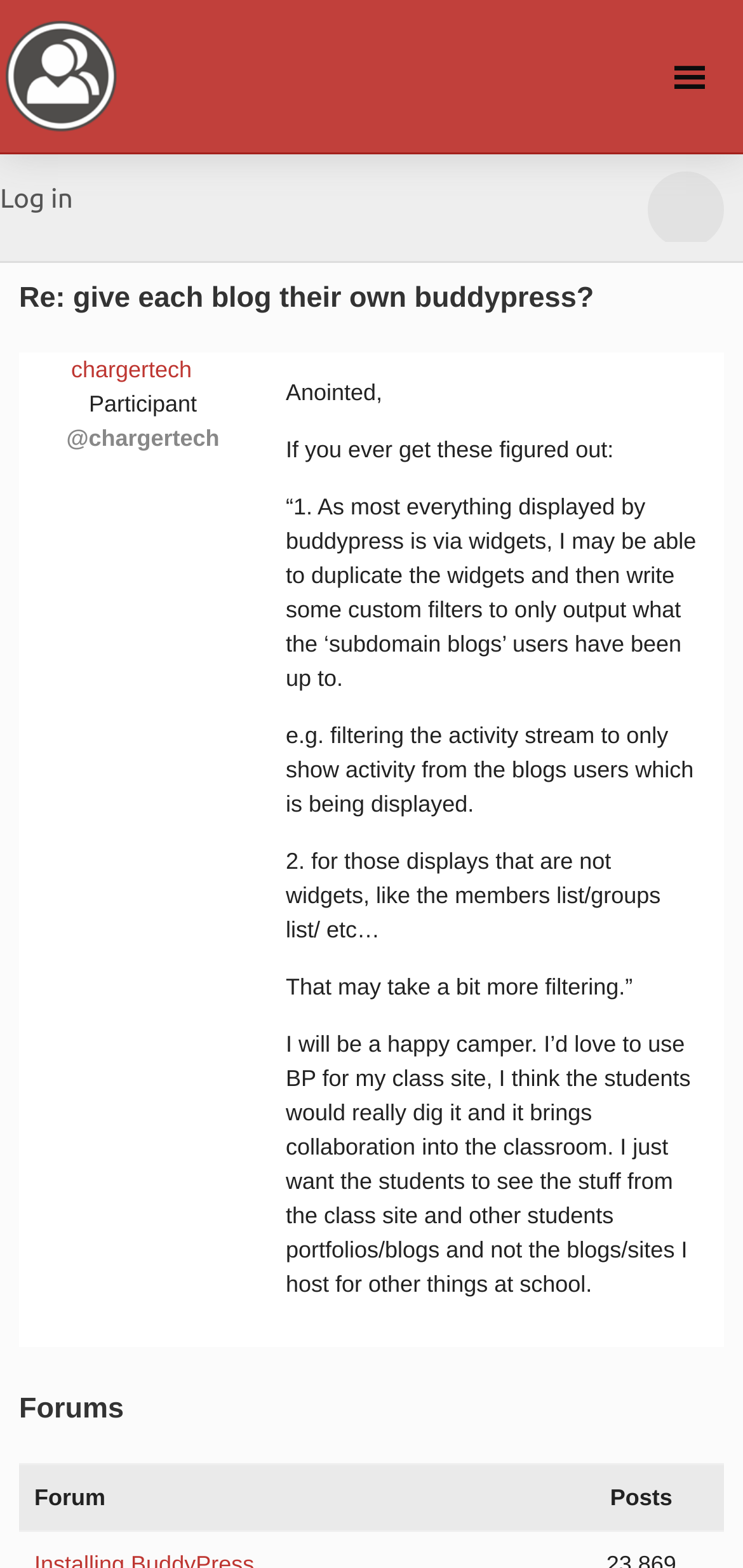Given the element description BuddyPress.org, specify the bounding box coordinates of the corresponding UI element in the format (top-left x, top-left y, bottom-right x, bottom-right y). All values must be between 0 and 1.

[0.0, 0.01, 0.167, 0.085]